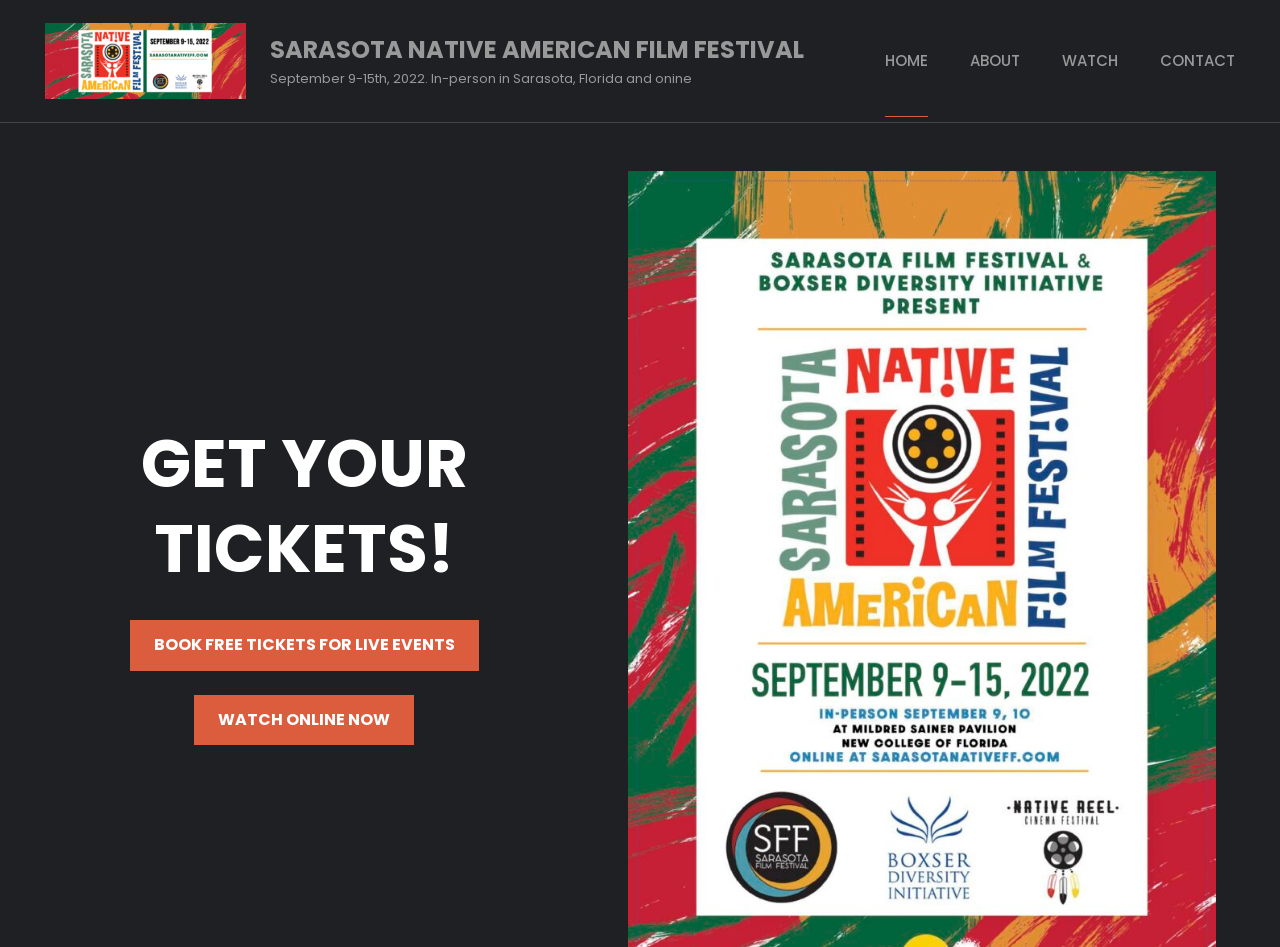Identify the bounding box for the UI element described as: "SARASOTA NATIVE AMERICAN FILM FESTIVAL". The coordinates should be four float numbers between 0 and 1, i.e., [left, top, right, bottom].

[0.211, 0.035, 0.628, 0.069]